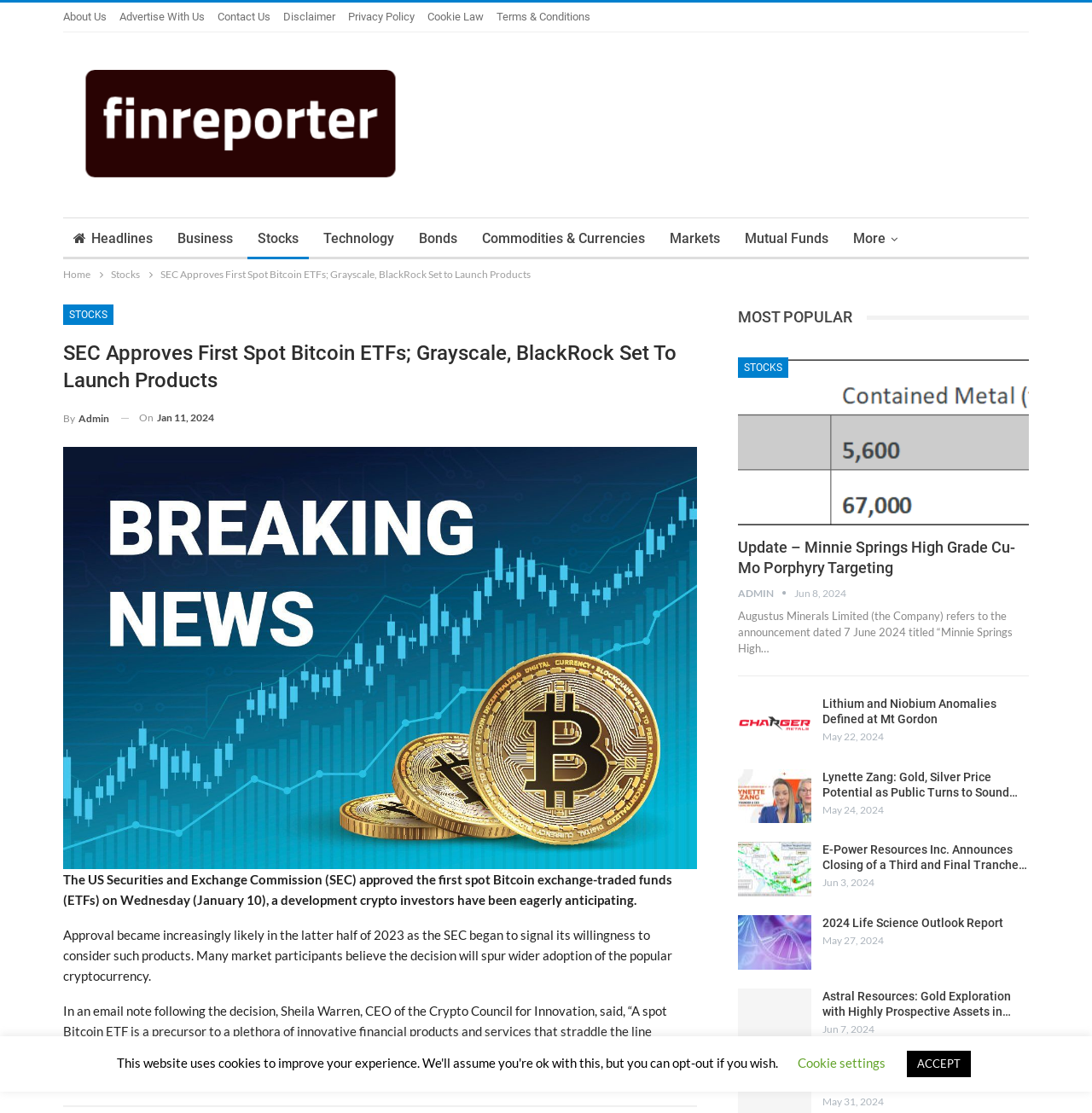Describe the entire webpage, focusing on both content and design.

This webpage is about financial news, specifically focused on stocks and cryptocurrencies. At the top, there are several links to different sections of the website, including "About Us", "Advertise With Us", and "Contact Us". Below this, there is a layout table with a link to the website's logo, "finreporter.net", accompanied by an image.

The main content of the webpage is divided into two sections. On the left, there is a navigation menu with links to different categories, including "Business", "Stocks", "Technology", and "Markets". Below this, there is a breadcrumb navigation bar showing the current page's location.

On the right, there is a main article with the title "SEC Approves First Spot Bitcoin ETFs; Grayscale, BlackRock Set to Launch Products". The article has a heading, a link to the author, and a timestamp indicating when it was published. The article's content discusses the approval of Bitcoin exchange-traded funds (ETFs) by the US Securities and Exchange Commission (SEC) and its potential impact on the cryptocurrency market.

Below the main article, there is a separator line, followed by a section titled "MOST POPULAR" with several links to other articles, each with a title, a timestamp, and a brief summary. These articles appear to be related to stocks and financial news.

At the bottom of the page, there are two buttons, "Cookie settings" and "ACCEPT", likely related to the website's cookie policy.